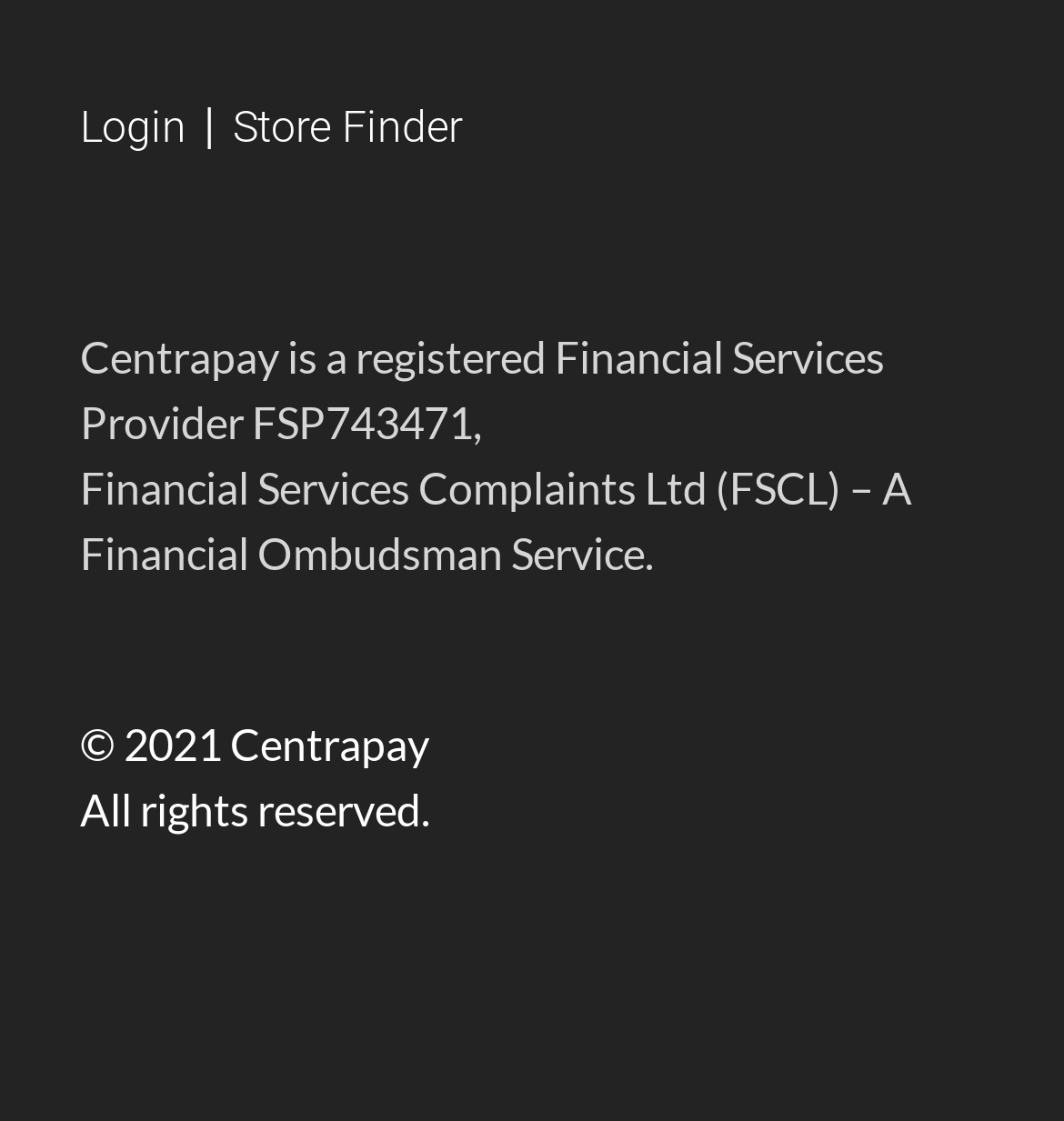What is the name of the financial ombudsman service?
Using the information from the image, give a concise answer in one word or a short phrase.

FSCL